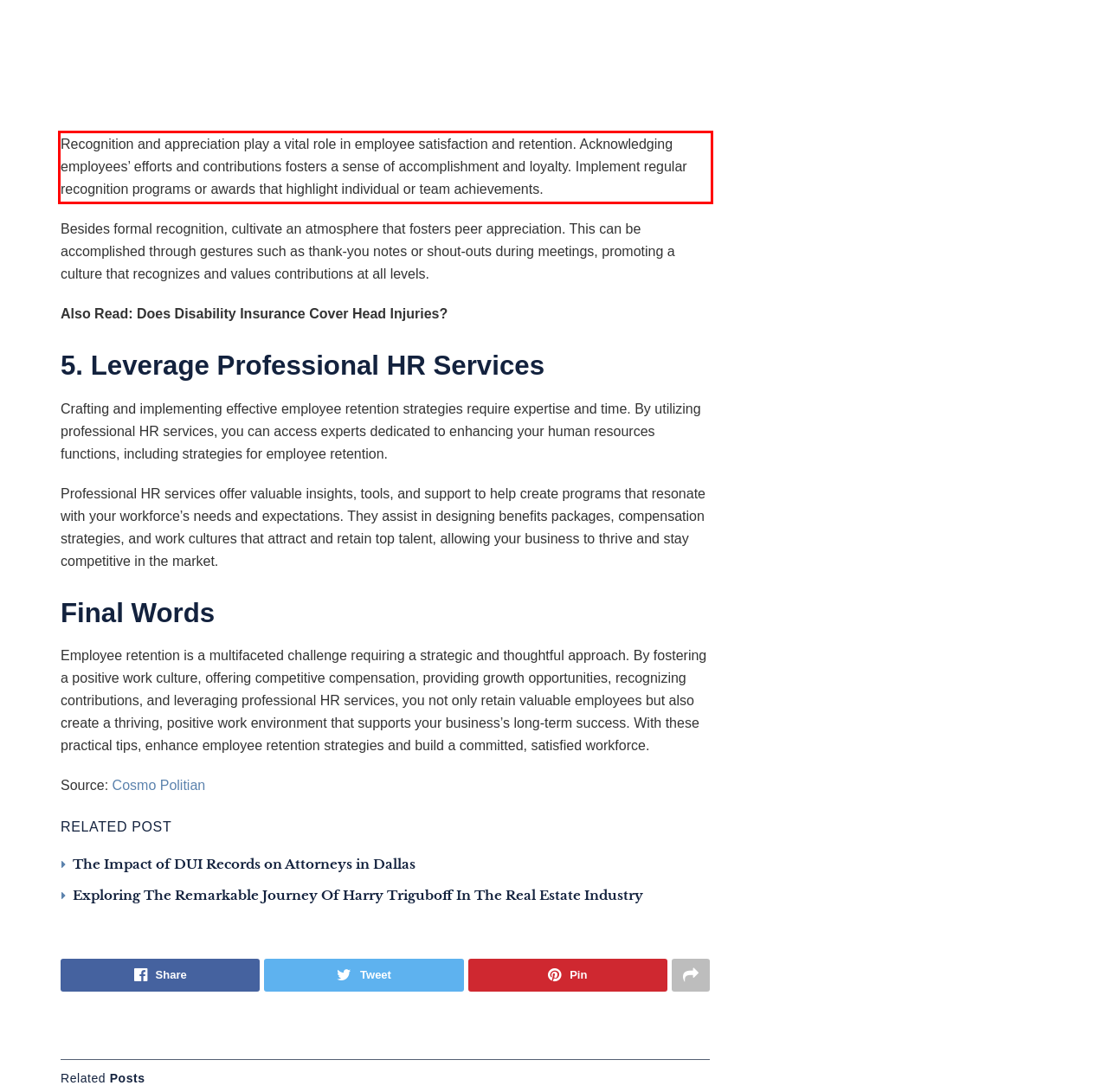You have a screenshot of a webpage where a UI element is enclosed in a red rectangle. Perform OCR to capture the text inside this red rectangle.

Recognition and appreciation play a vital role in employee satisfaction and retention. Acknowledging employees’ efforts and contributions fosters a sense of accomplishment and loyalty. Implement regular recognition programs or awards that highlight individual or team achievements.